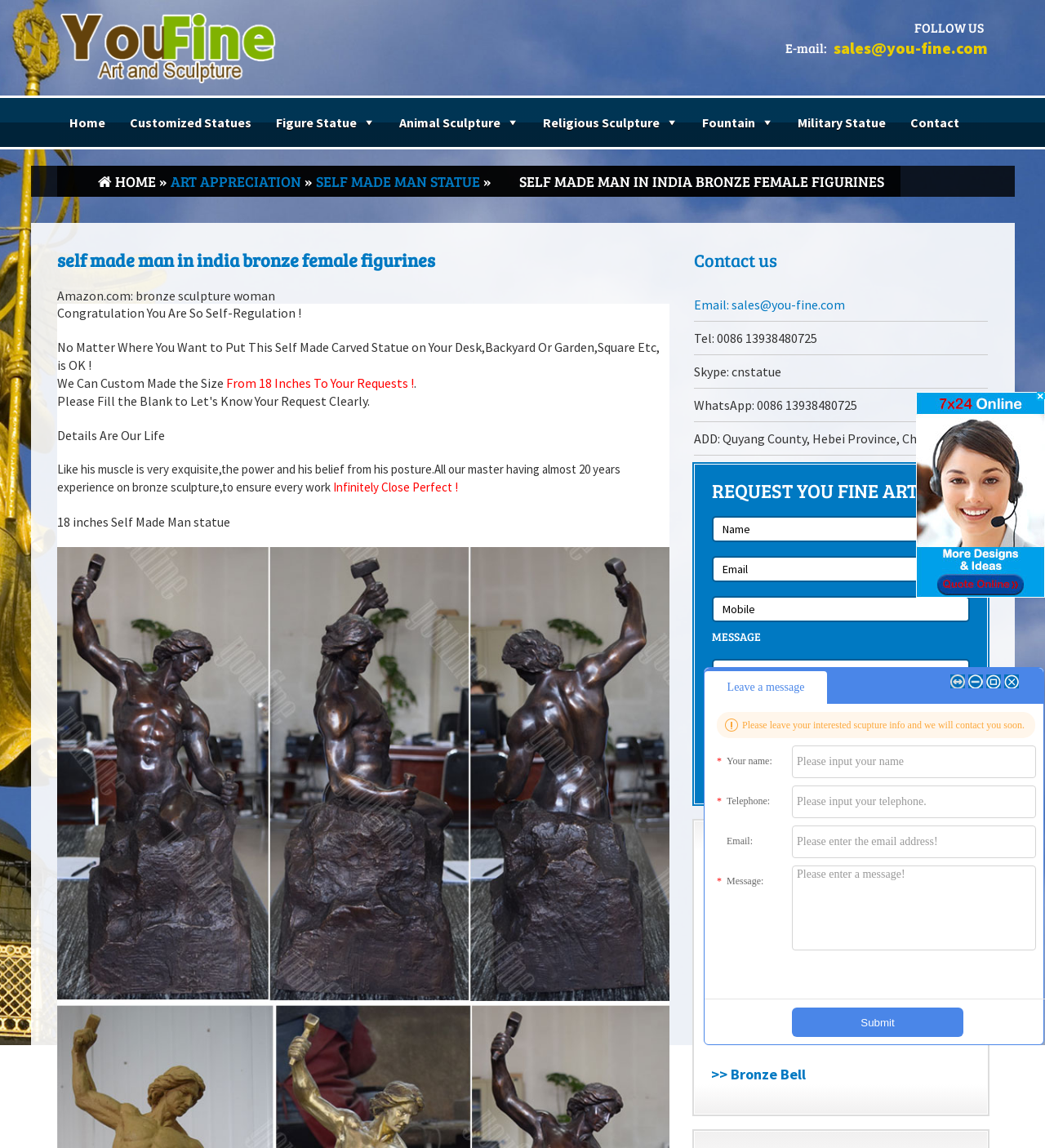Determine the bounding box for the described UI element: ">> Animal Sculpture".

[0.68, 0.797, 0.807, 0.814]